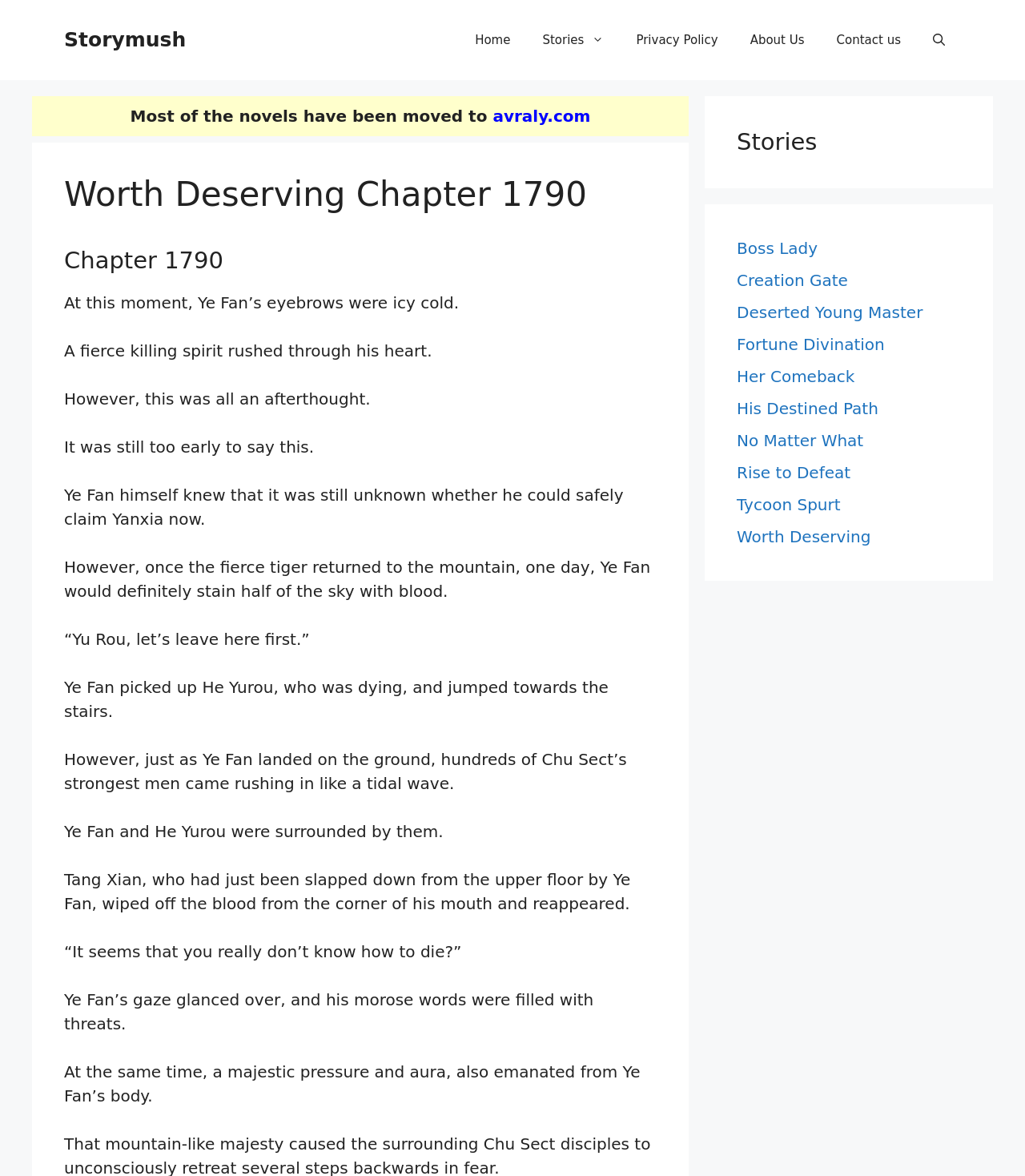Please give the bounding box coordinates of the area that should be clicked to fulfill the following instruction: "Open the 'Stories' page". The coordinates should be in the format of four float numbers from 0 to 1, i.e., [left, top, right, bottom].

[0.514, 0.014, 0.605, 0.054]